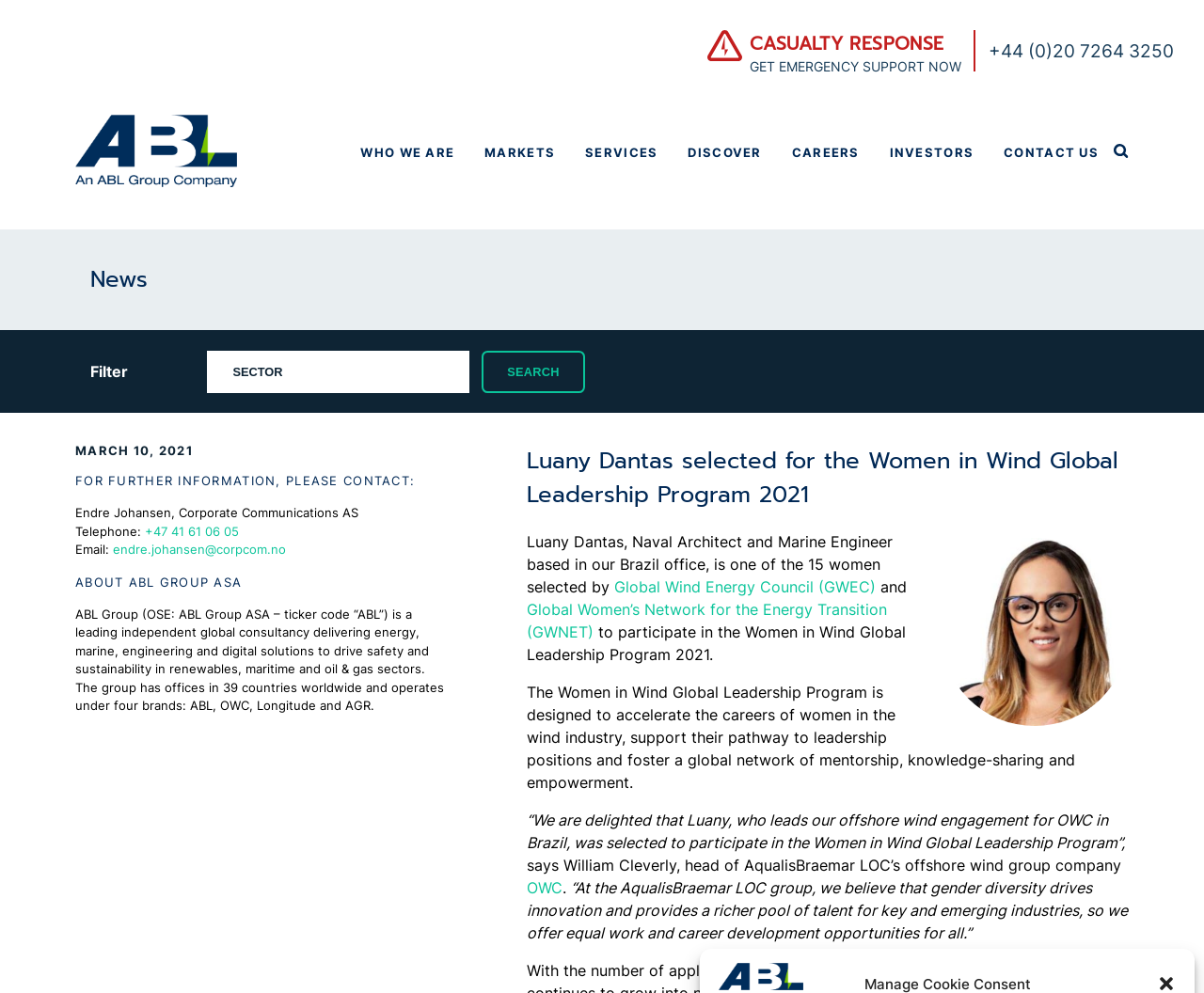Locate the primary heading on the webpage and return its text.

Luany Dantas selected for the Women in Wind Global Leadership Program 2021